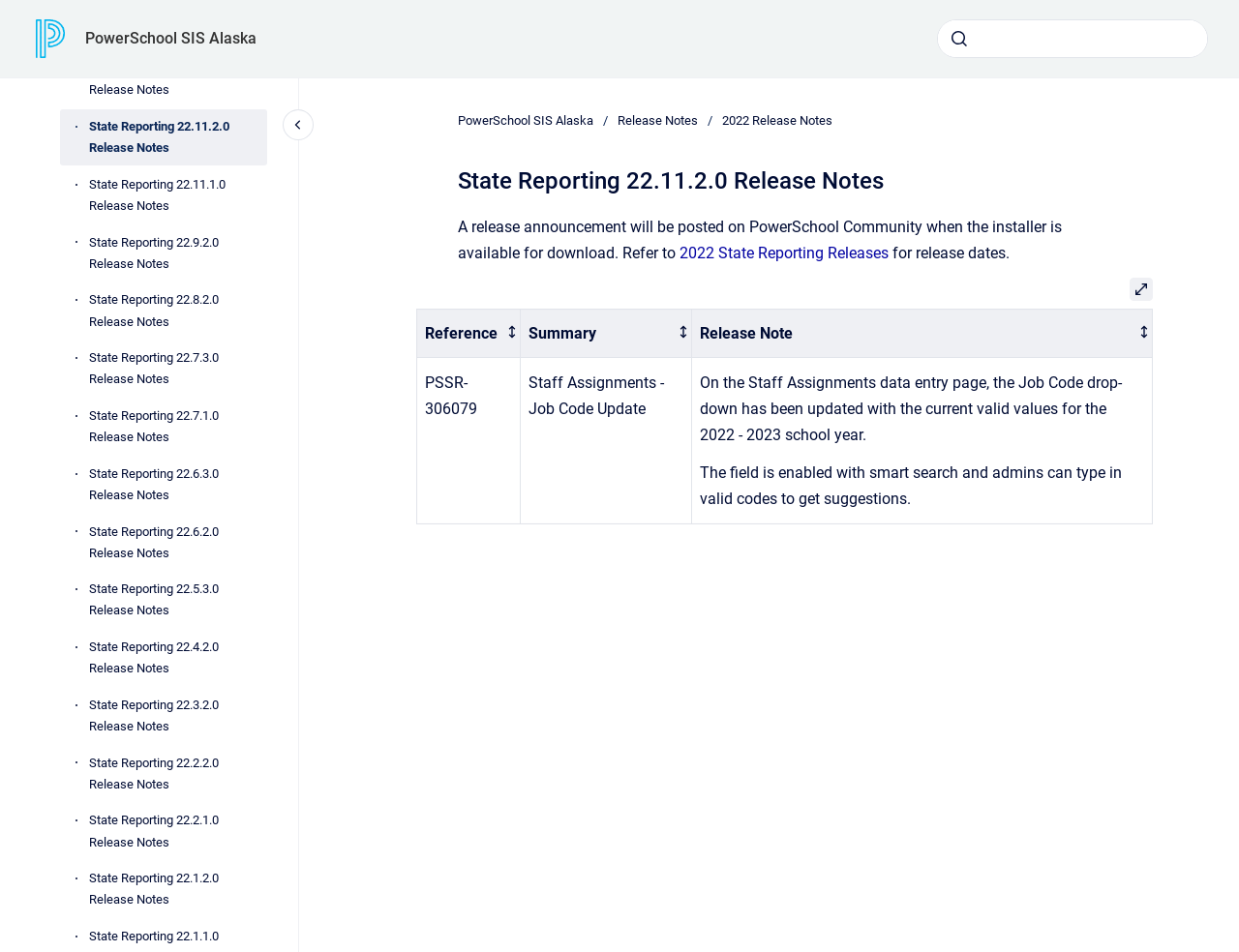Provide an in-depth caption for the webpage.

This webpage is about the release notes for State Reporting 22.11.2.0. At the top left, there is a small image and a link. Below that, there is a search bar with a submit button on the right. The search bar has a dropdown list.

On the top right, there is a navigation menu with a "Close navigation" button. The navigation menu has a breadcrumb trail with links to PowerSchool SIS Alaska, Release Notes, and 2022 Release Notes.

Below the navigation menu, there is a header with the title "State Reporting 22.11.2.0 Release Notes". Under the header, there is a paragraph of text that announces the release of the installer and refers to the 2022 State Reporting Releases for release dates.

To the right of the paragraph, there is a link to the 2022 State Reporting Releases. Below that, there is a button to open a table in a full-screen dialog. The table has three columns: Reference, Summary, and Release Note. The columns can be sorted in ascending order by clicking on the column headers.

The table has multiple rows, each containing information about a specific release note. The first row has a reference number, a summary, and a detailed description of the release note. The description explains that the Job Code drop-down on the Staff Assignments data entry page has been updated with current valid values for the 2022-2023 school year and is enabled with smart search.